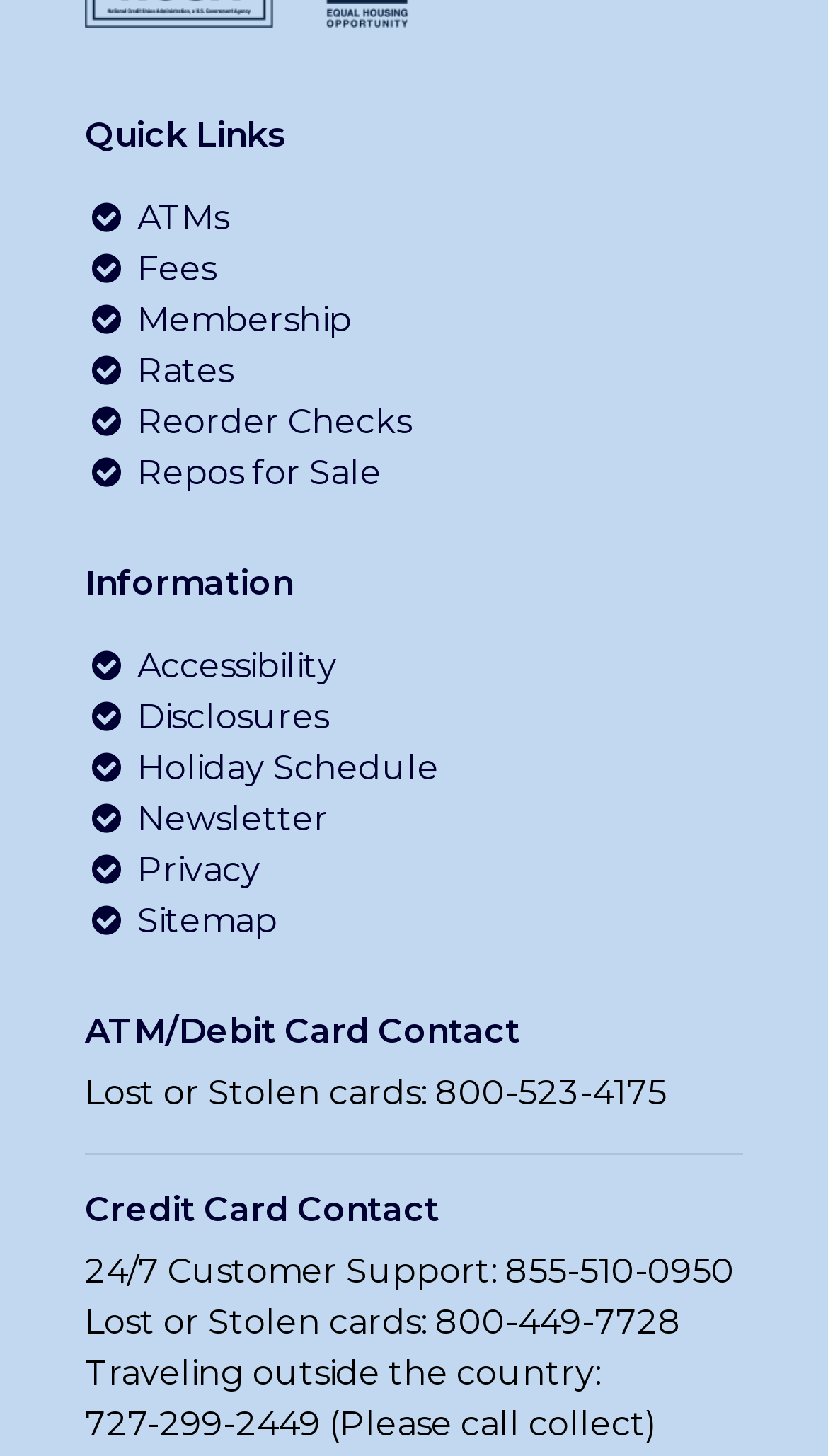How many quick links are available?
Using the image, respond with a single word or phrase.

7